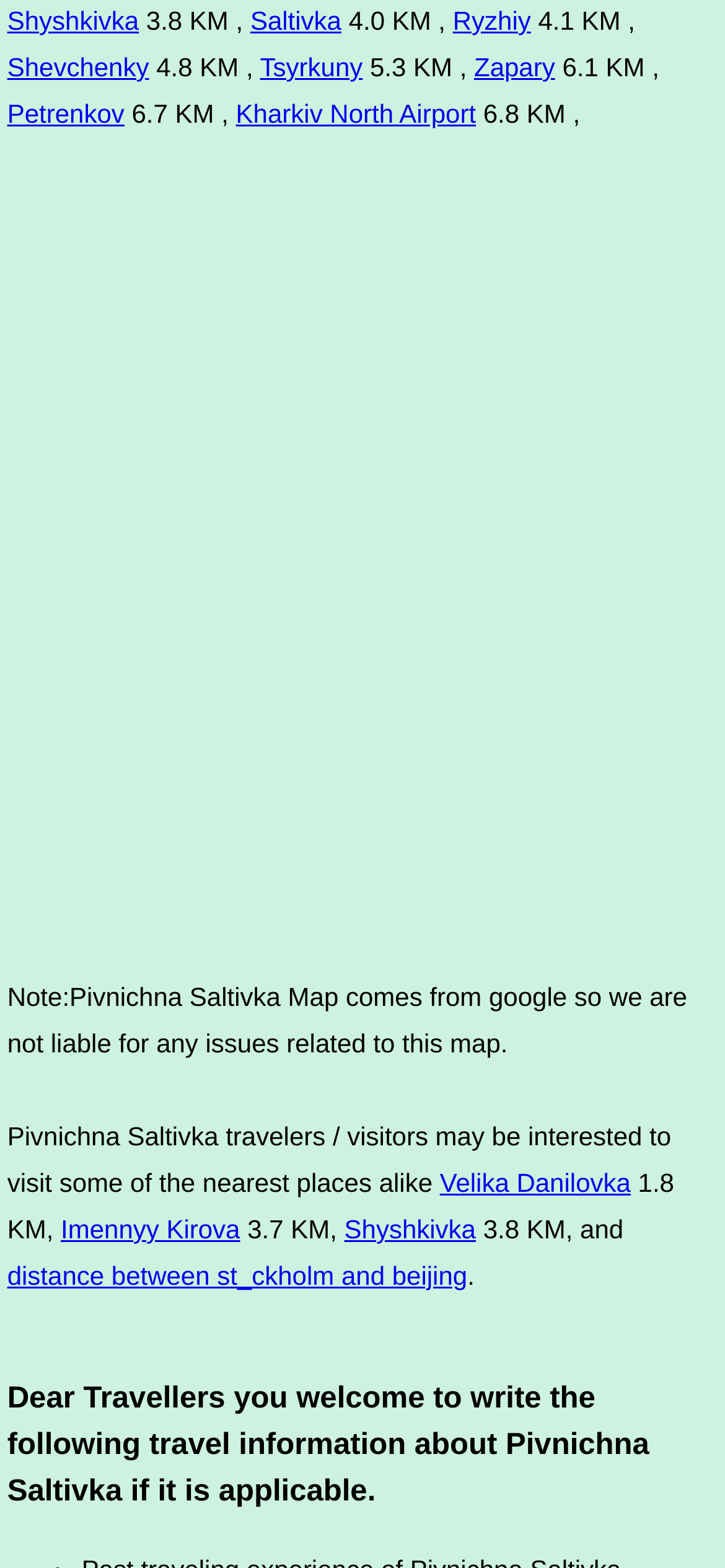Determine the bounding box coordinates for the clickable element to execute this instruction: "Check the references". Provide the coordinates as four float numbers between 0 and 1, i.e., [left, top, right, bottom].

None